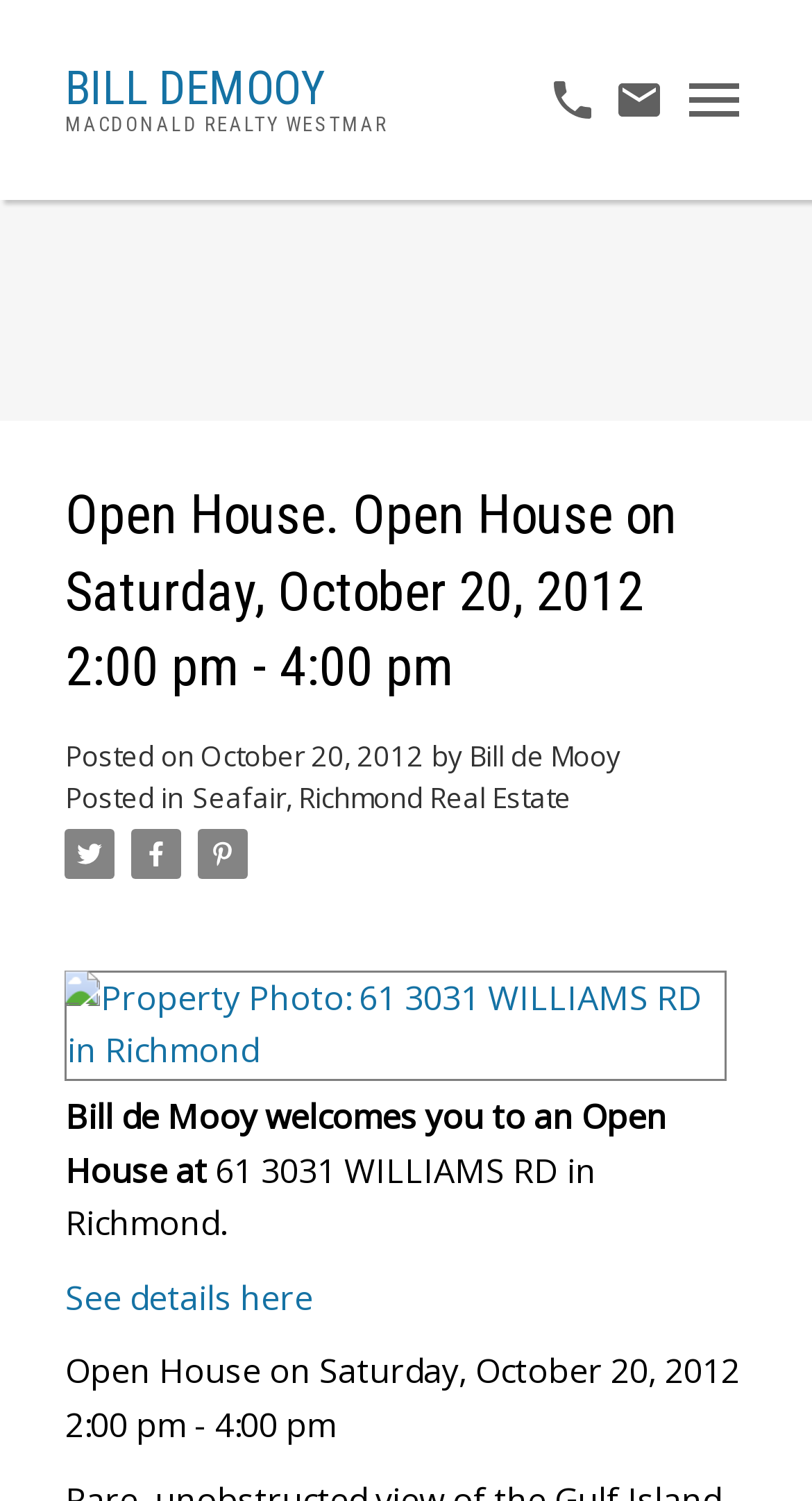Determine the heading of the webpage and extract its text content.

Open House. Open House on Saturday, October 20, 2012 2:00 pm - 4:00 pm